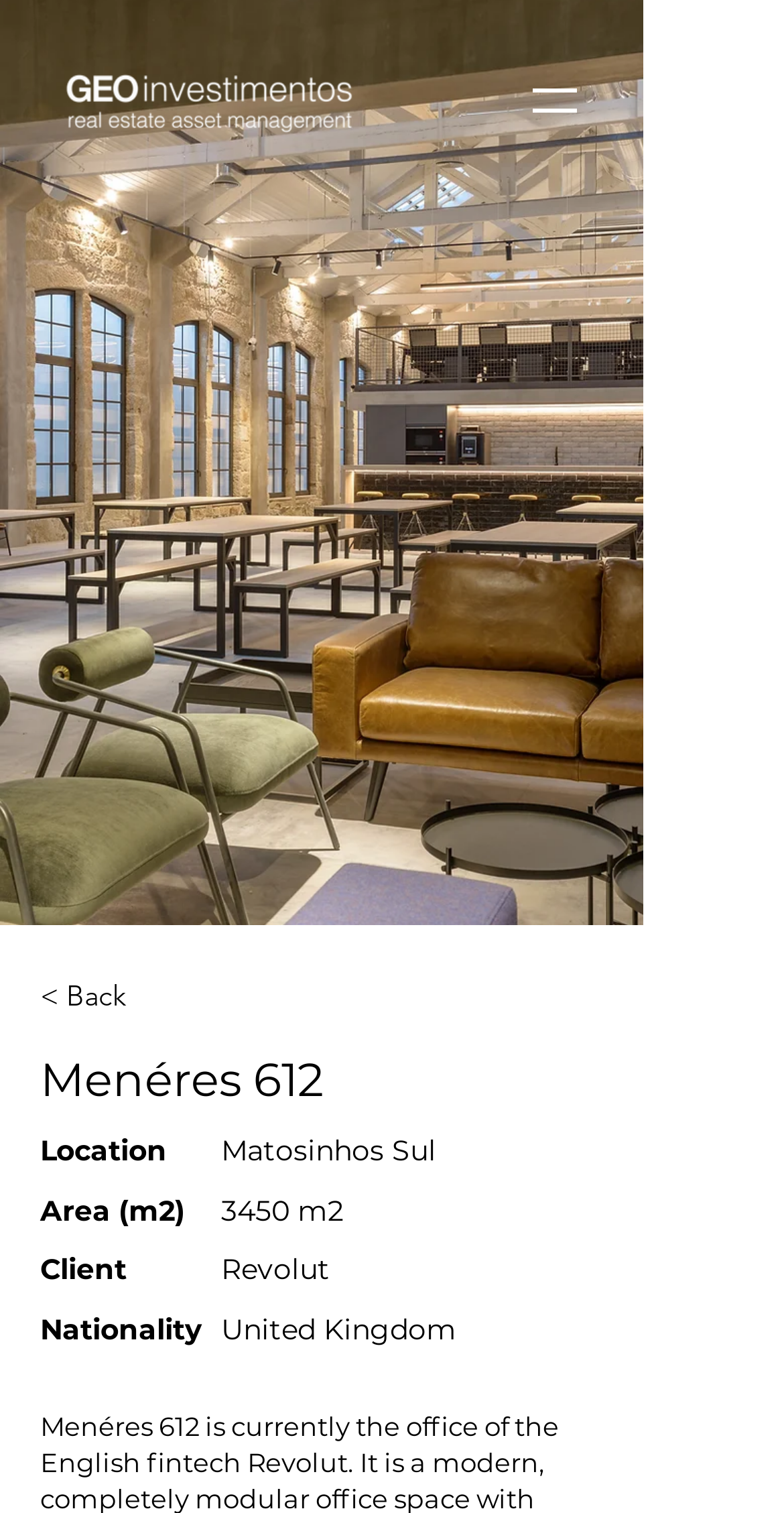Using the format (top-left x, top-left y, bottom-right x, bottom-right y), and given the element description, identify the bounding box coordinates within the screenshot: < Back

[0.051, 0.638, 0.359, 0.679]